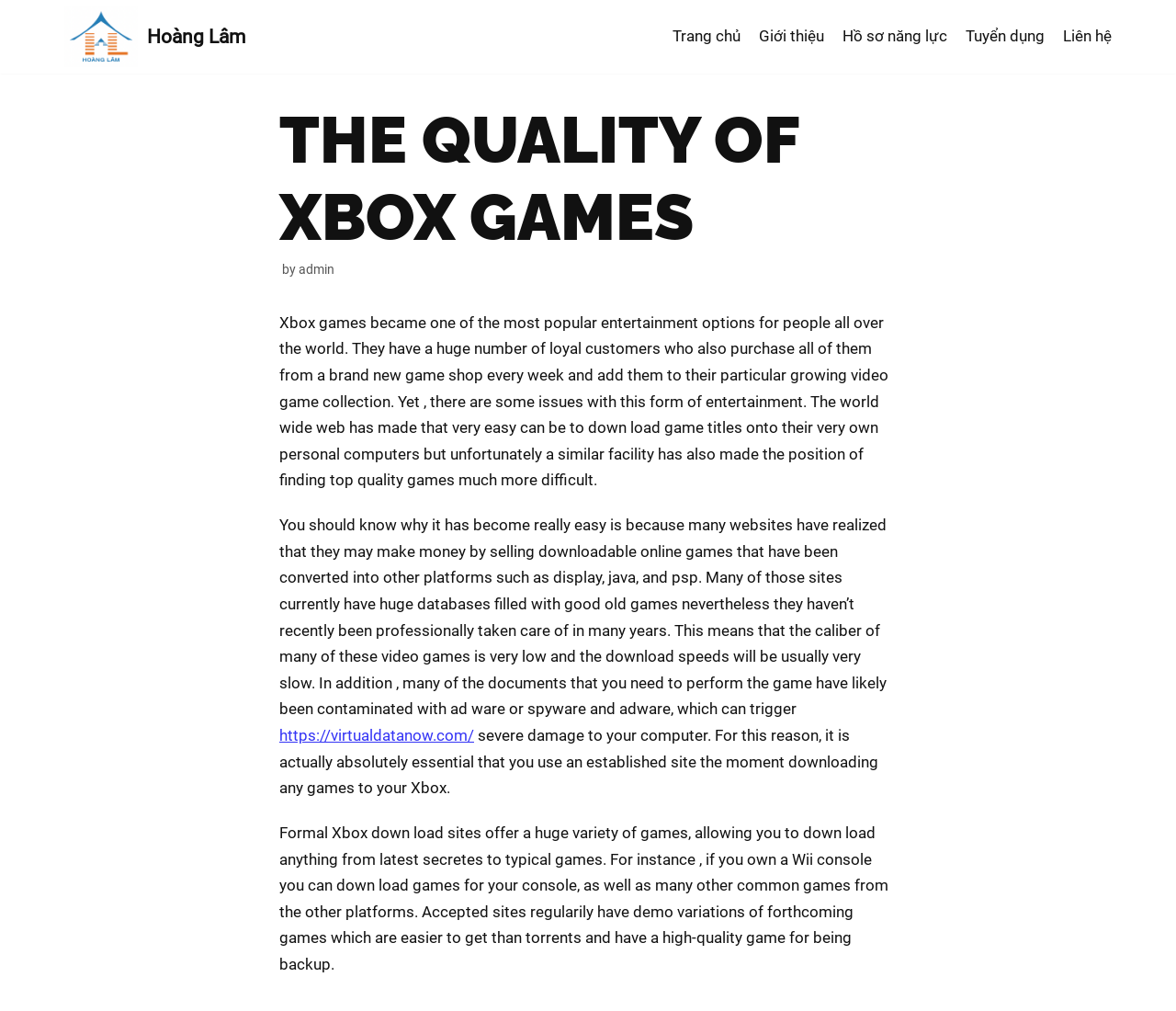Provide a short answer using a single word or phrase for the following question: 
What is the main topic of this article?

Xbox games